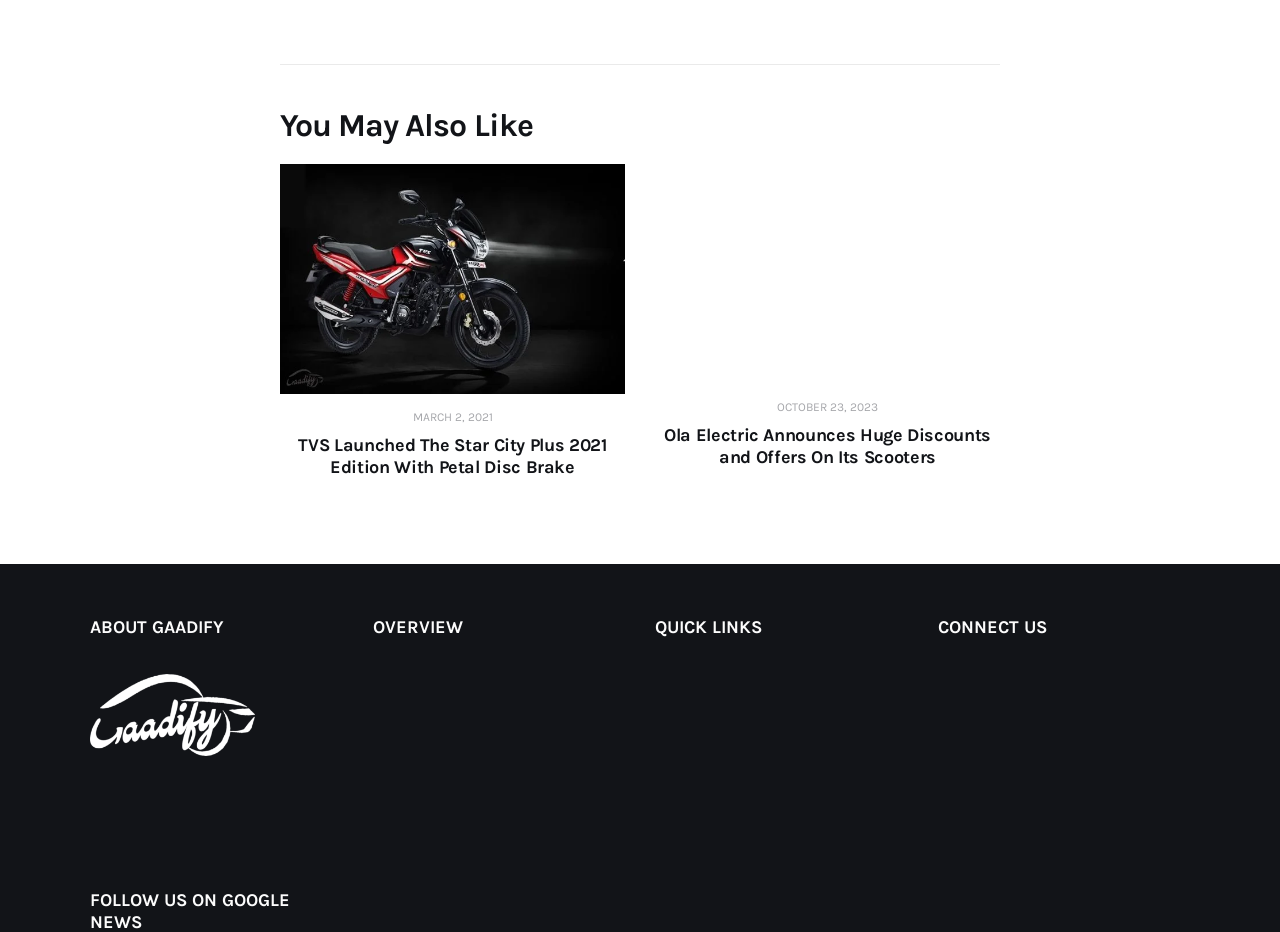Pinpoint the bounding box coordinates for the area that should be clicked to perform the following instruction: "Go to 'Bike' page".

[0.291, 0.715, 0.488, 0.74]